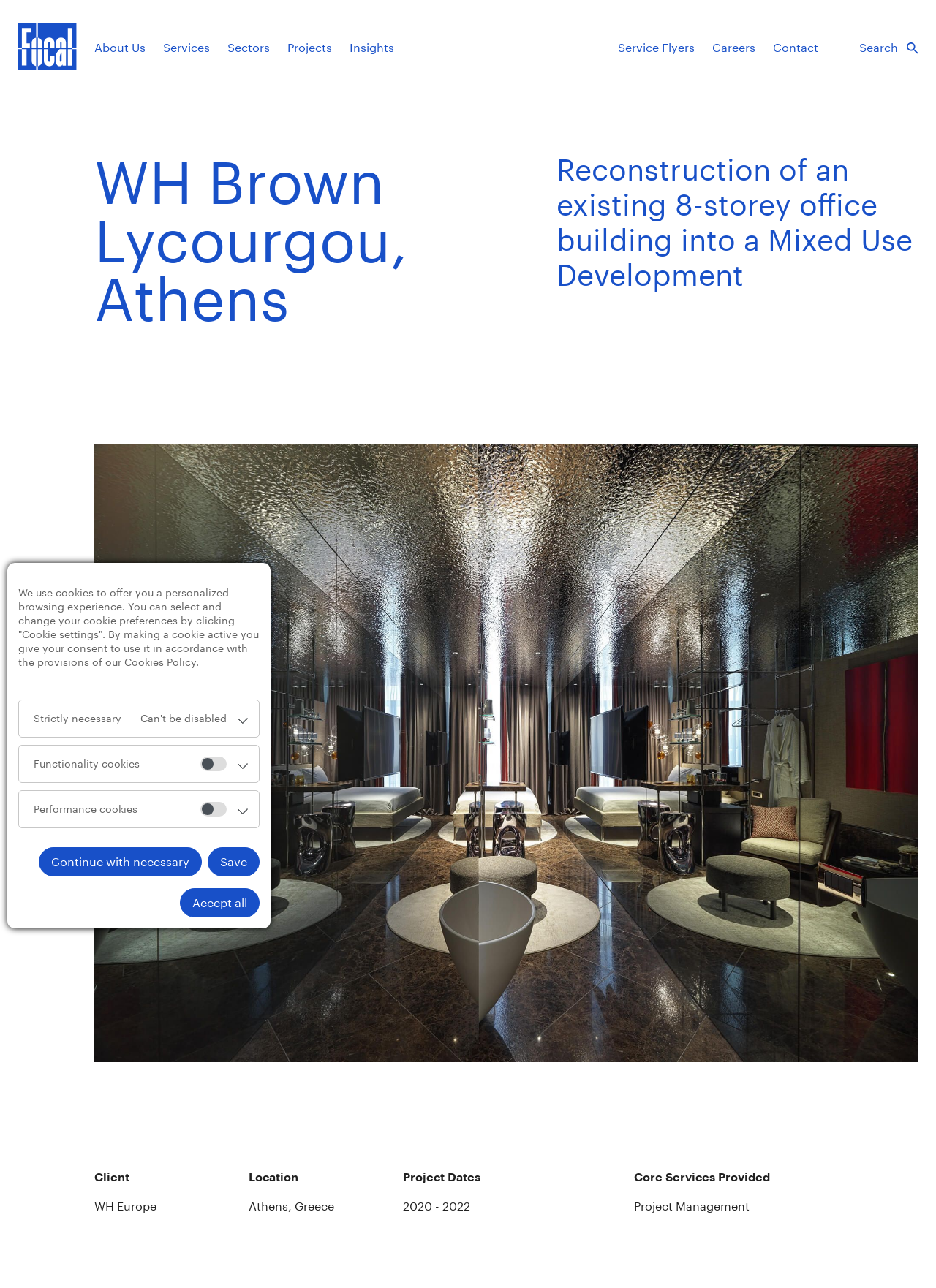Find the bounding box coordinates of the element to click in order to complete the given instruction: "Read about History."

None